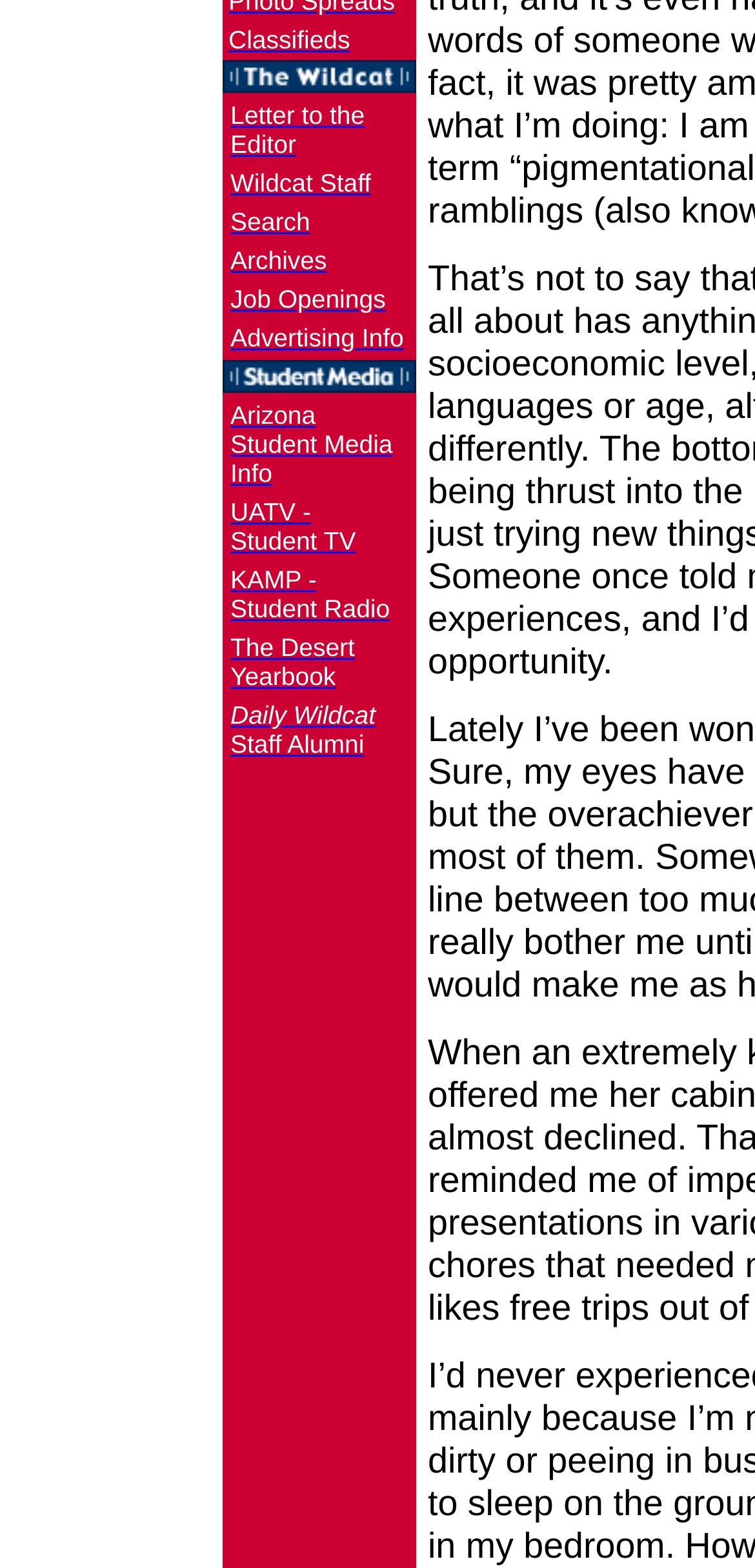Please determine the bounding box coordinates for the UI element described as: "The Desert Yearbook".

[0.305, 0.404, 0.47, 0.441]